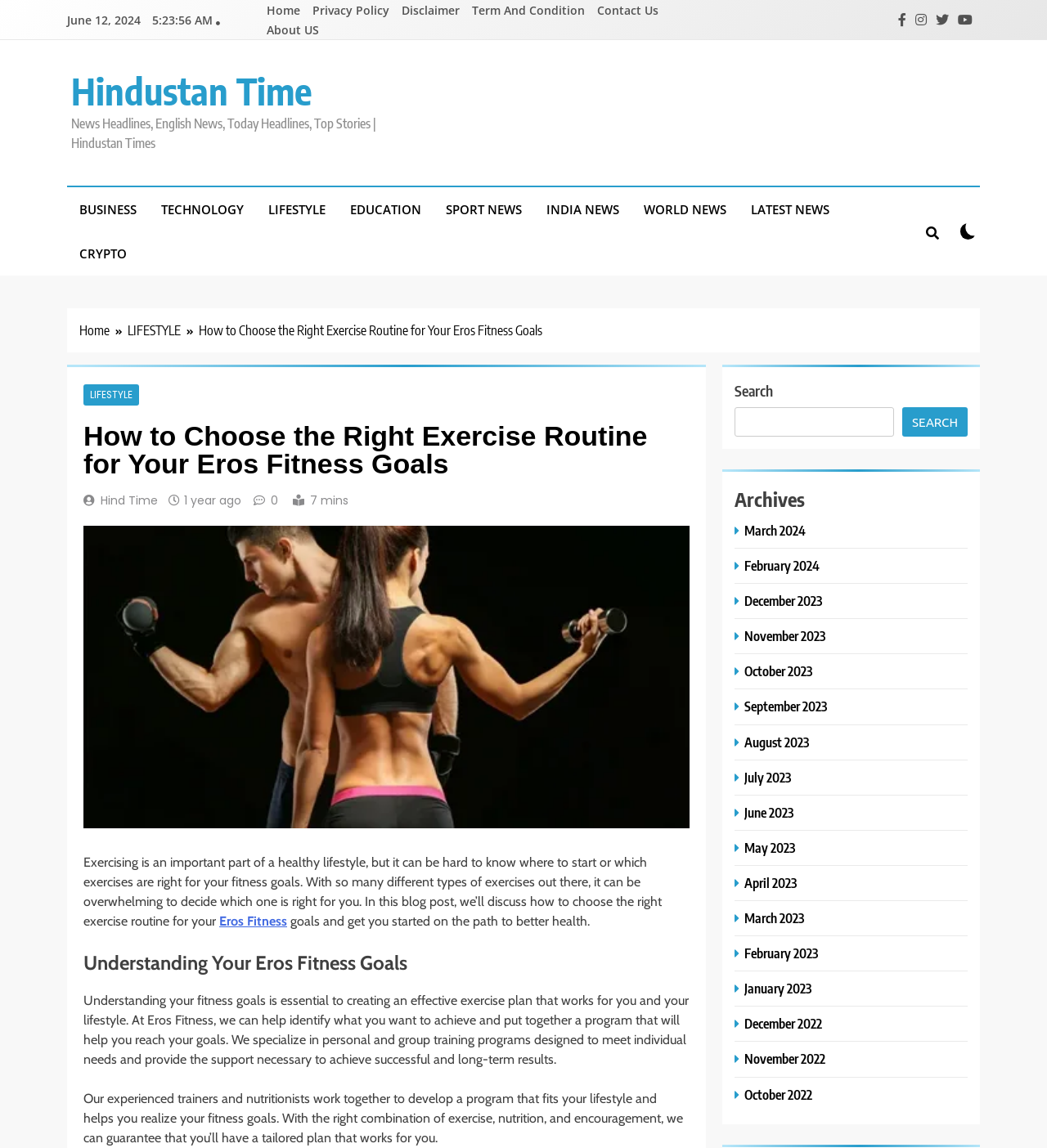Identify the bounding box coordinates of the clickable region required to complete the instruction: "Click on the 'Home' link". The coordinates should be given as four float numbers within the range of 0 and 1, i.e., [left, top, right, bottom].

[0.25, 0.002, 0.292, 0.016]